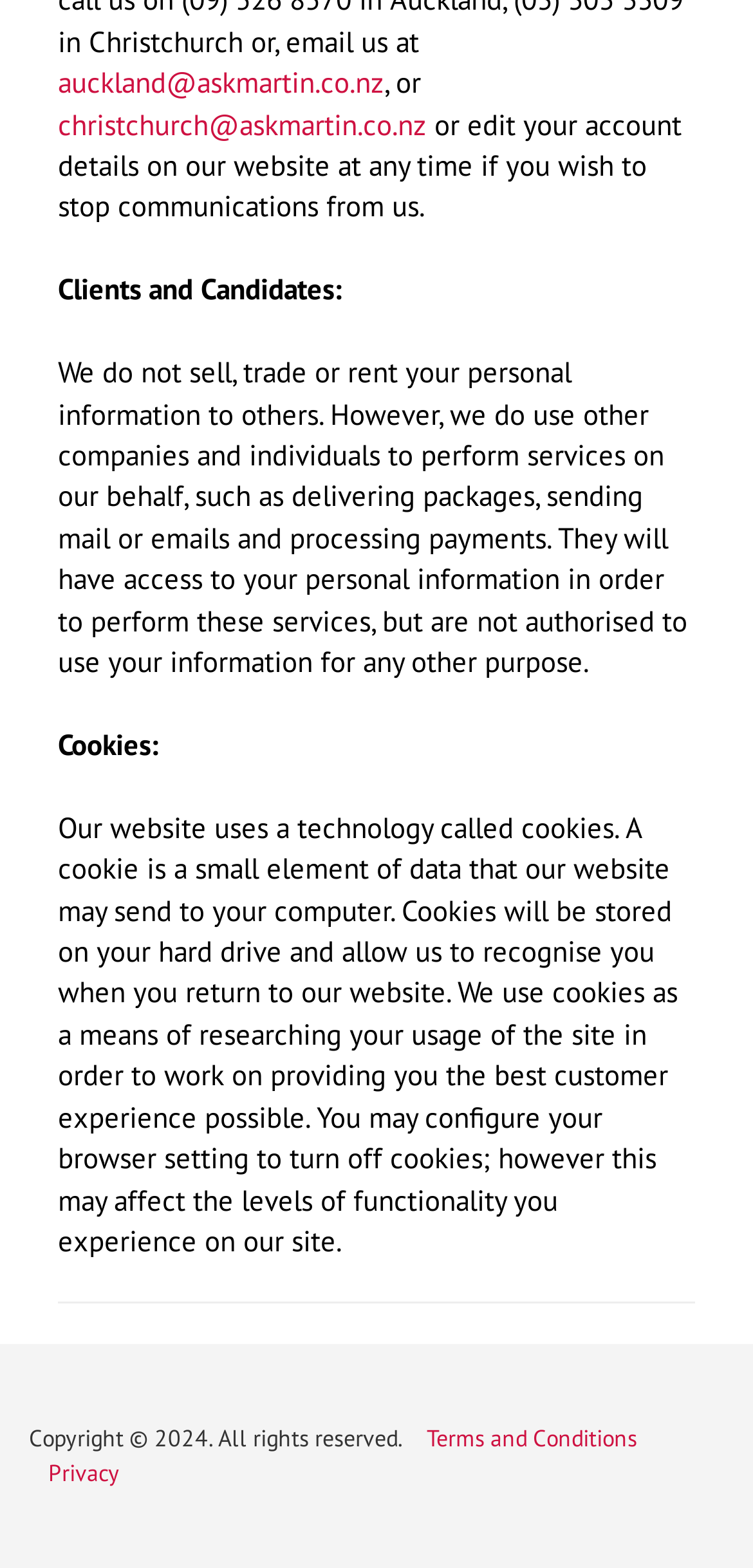What can users do with their account details on this website?
Please provide a single word or phrase as your answer based on the screenshot.

Edit or stop communications